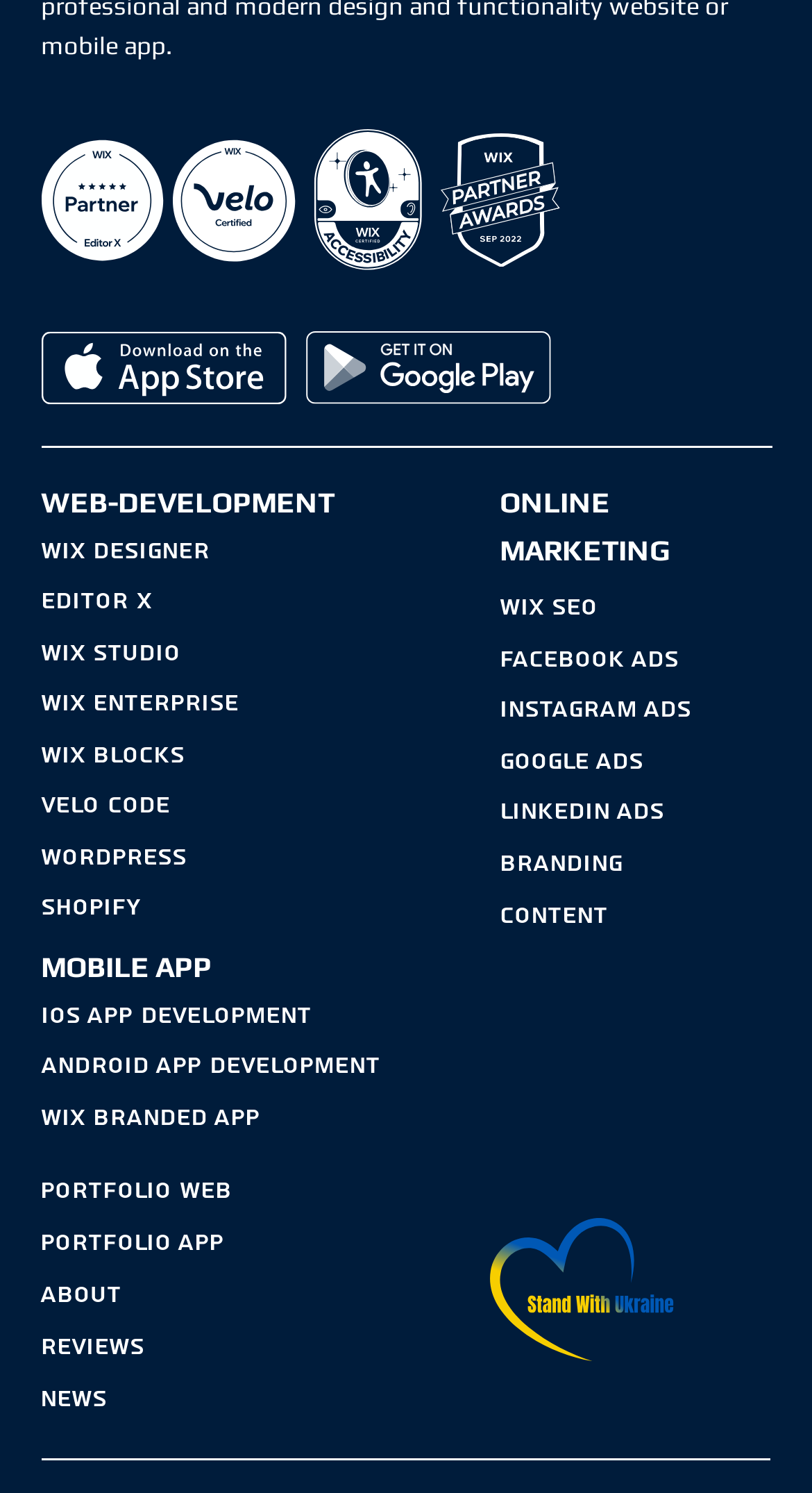What is the main category of services offered by this website?
Based on the image, provide your answer in one word or phrase.

Web development